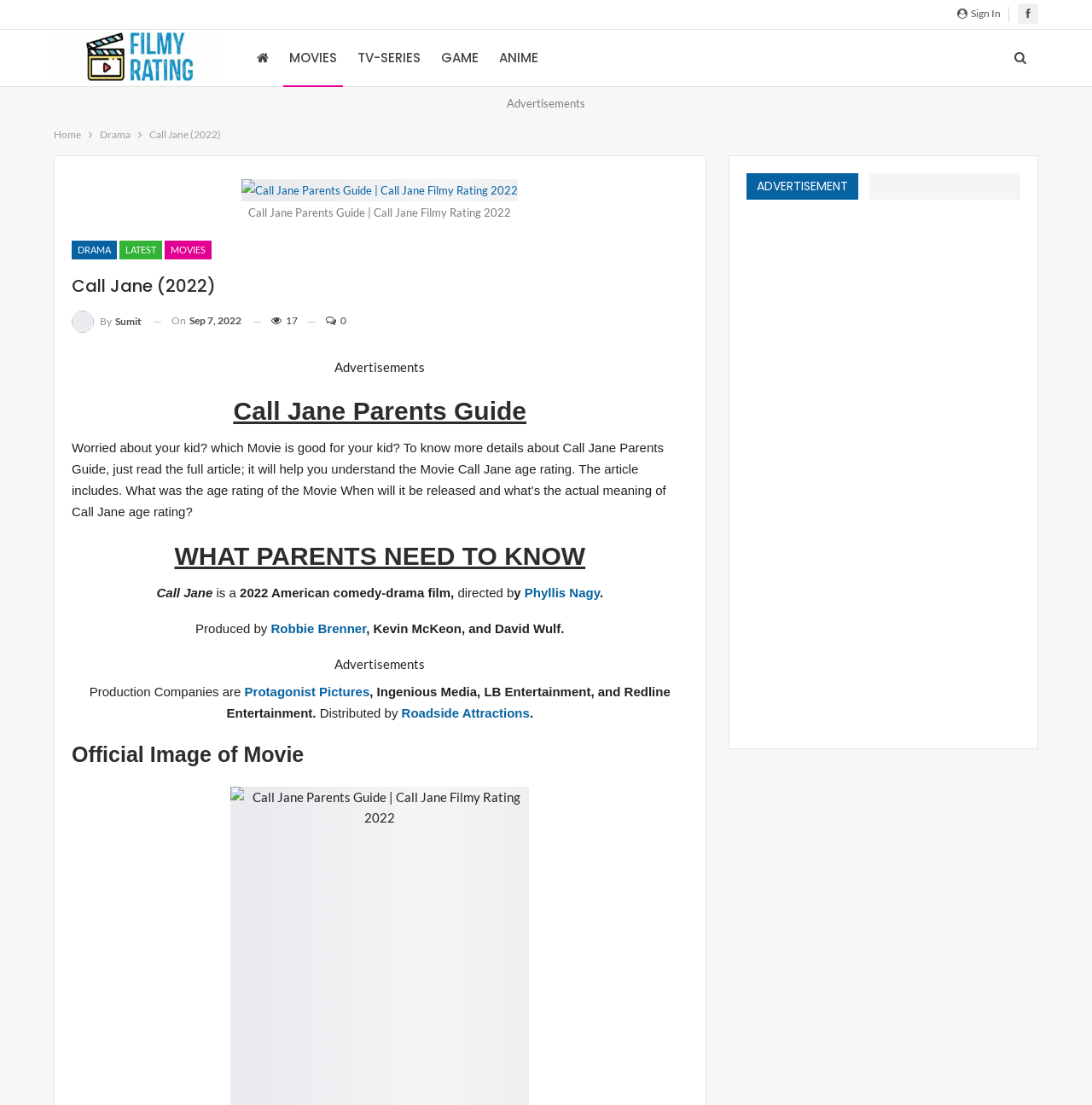Using the description "Protagonist Pictures", predict the bounding box of the relevant HTML element.

[0.224, 0.62, 0.338, 0.633]